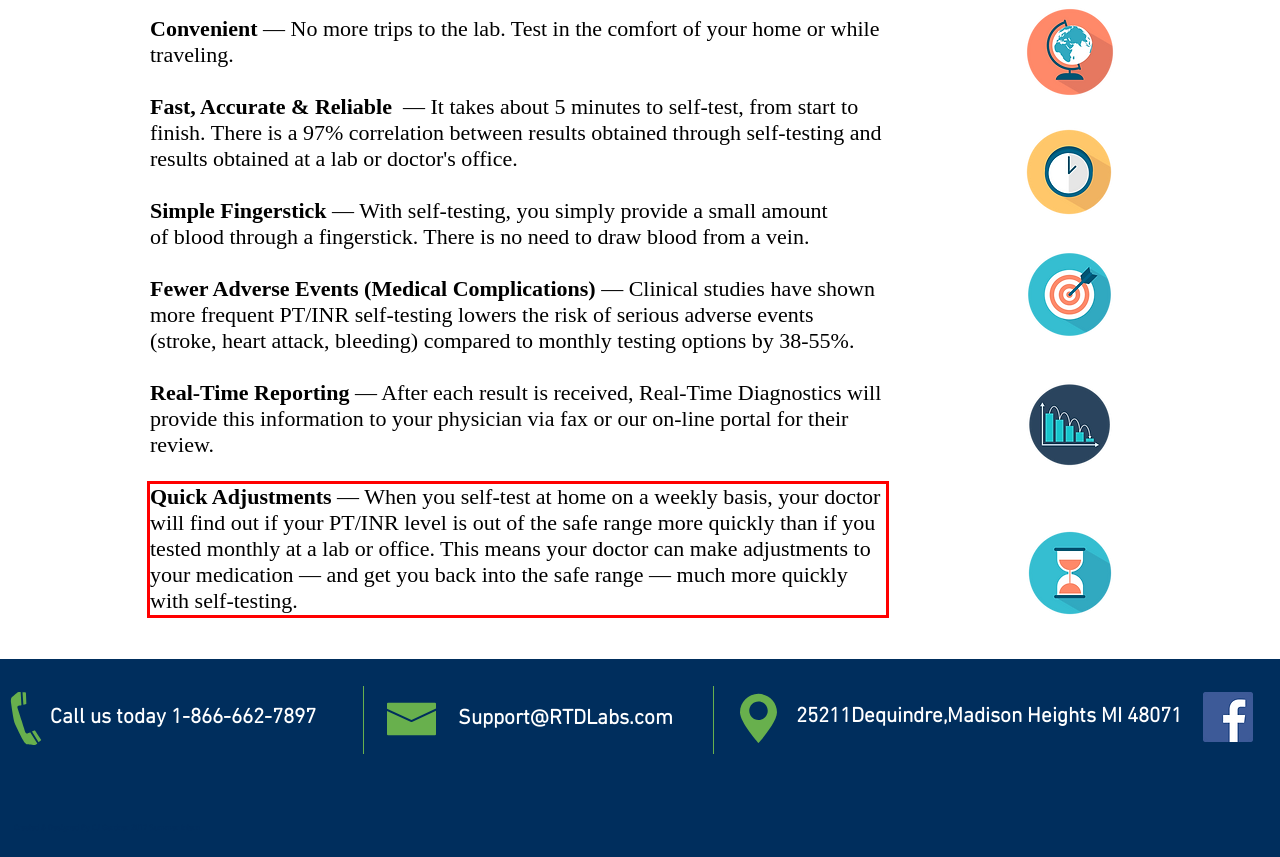You are given a screenshot showing a webpage with a red bounding box. Perform OCR to capture the text within the red bounding box.

Quick Adjustments — When you self-test at home on a weekly basis, your doctor will find out if your PT/INR level is out of the safe range more quickly than if you tested monthly at a lab or office. This means your doctor can make adjustments to your medication — and get you back into the safe range — much more quickly with self-testing.